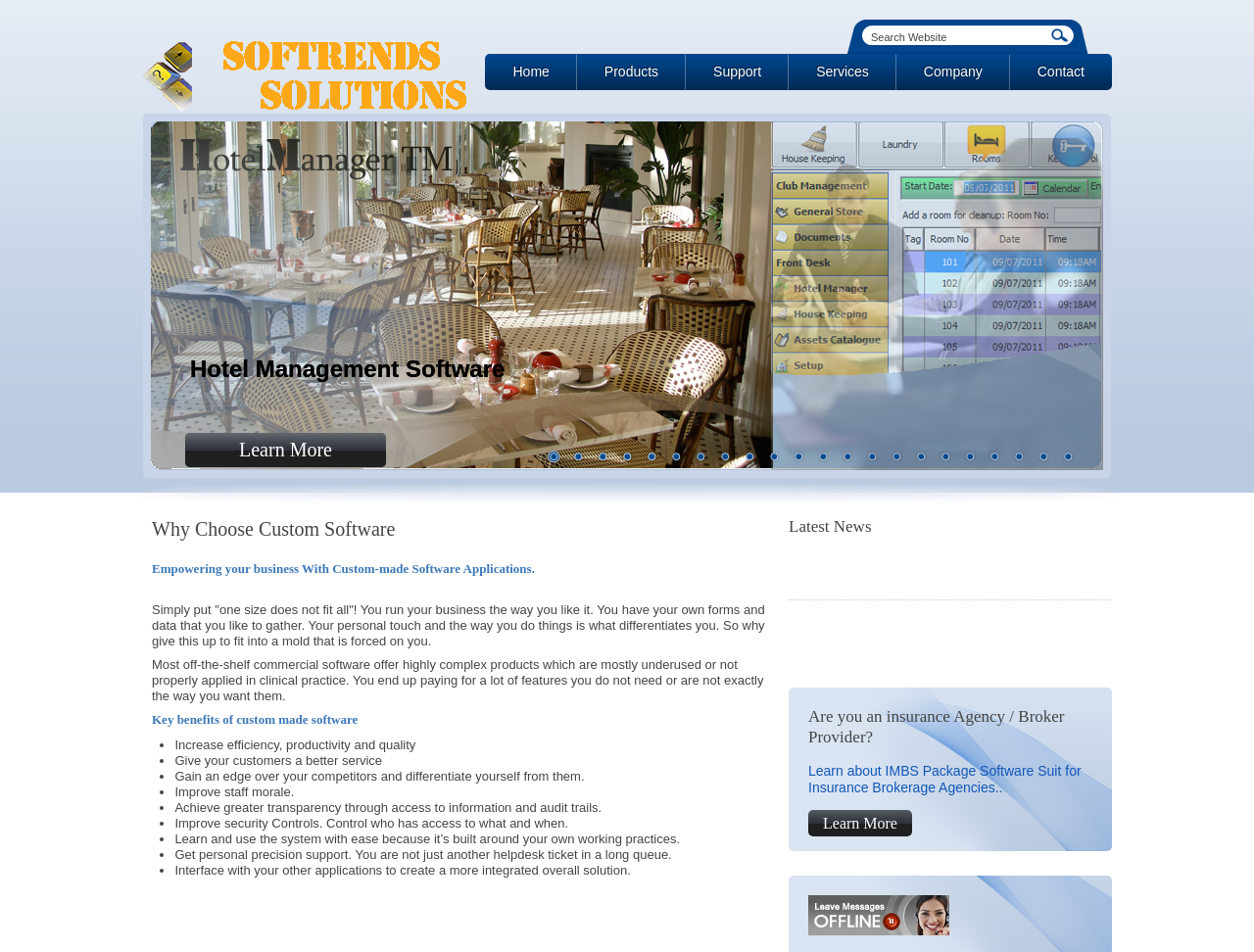Locate the headline of the webpage and generate its content.

Why Choose Custom Software